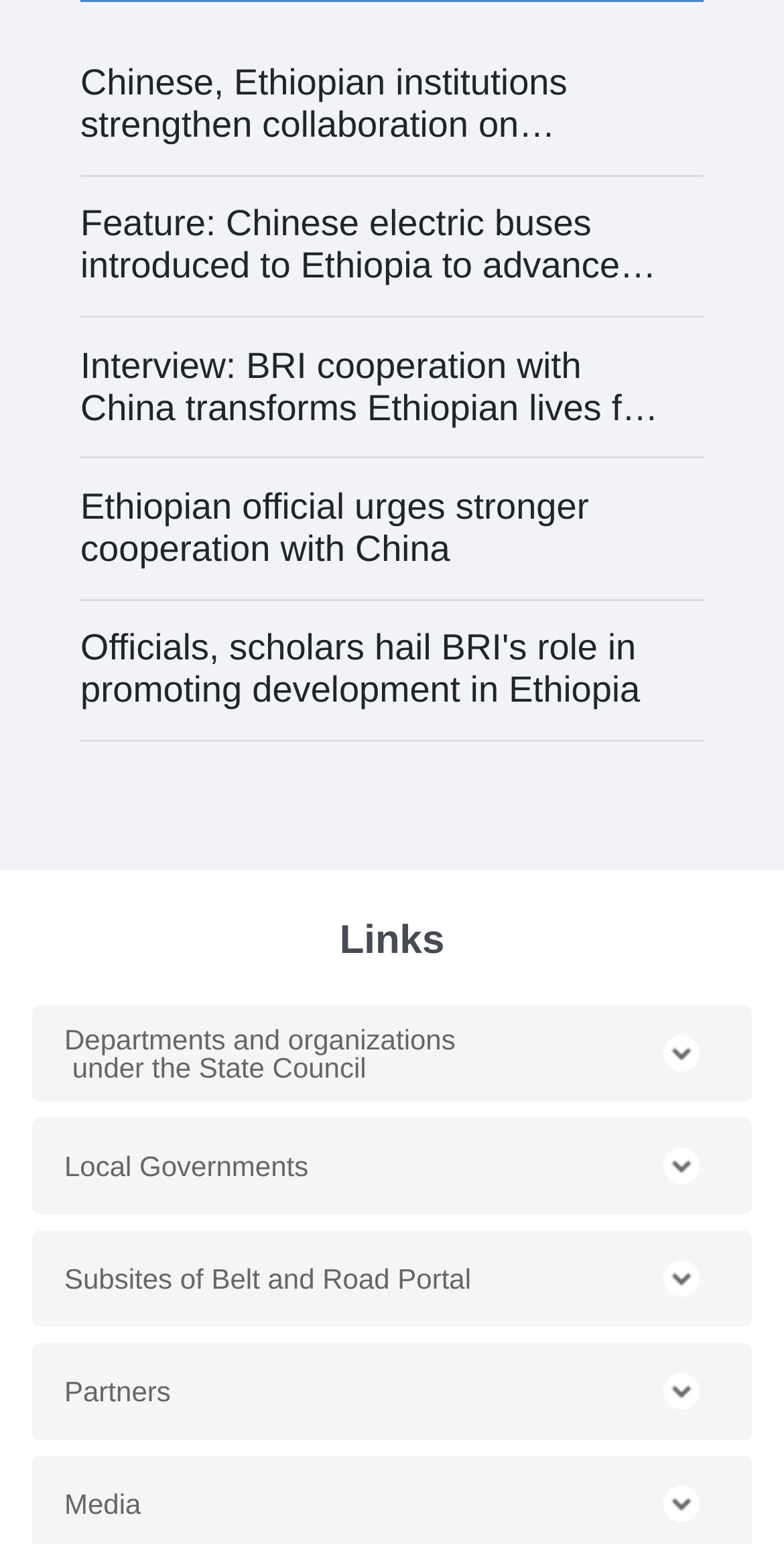Locate the bounding box coordinates of the clickable element to fulfill the following instruction: "Learn about Ethiopian official urges stronger cooperation with China". Provide the coordinates as four float numbers between 0 and 1 in the format [left, top, right, bottom].

[0.103, 0.315, 0.856, 0.37]